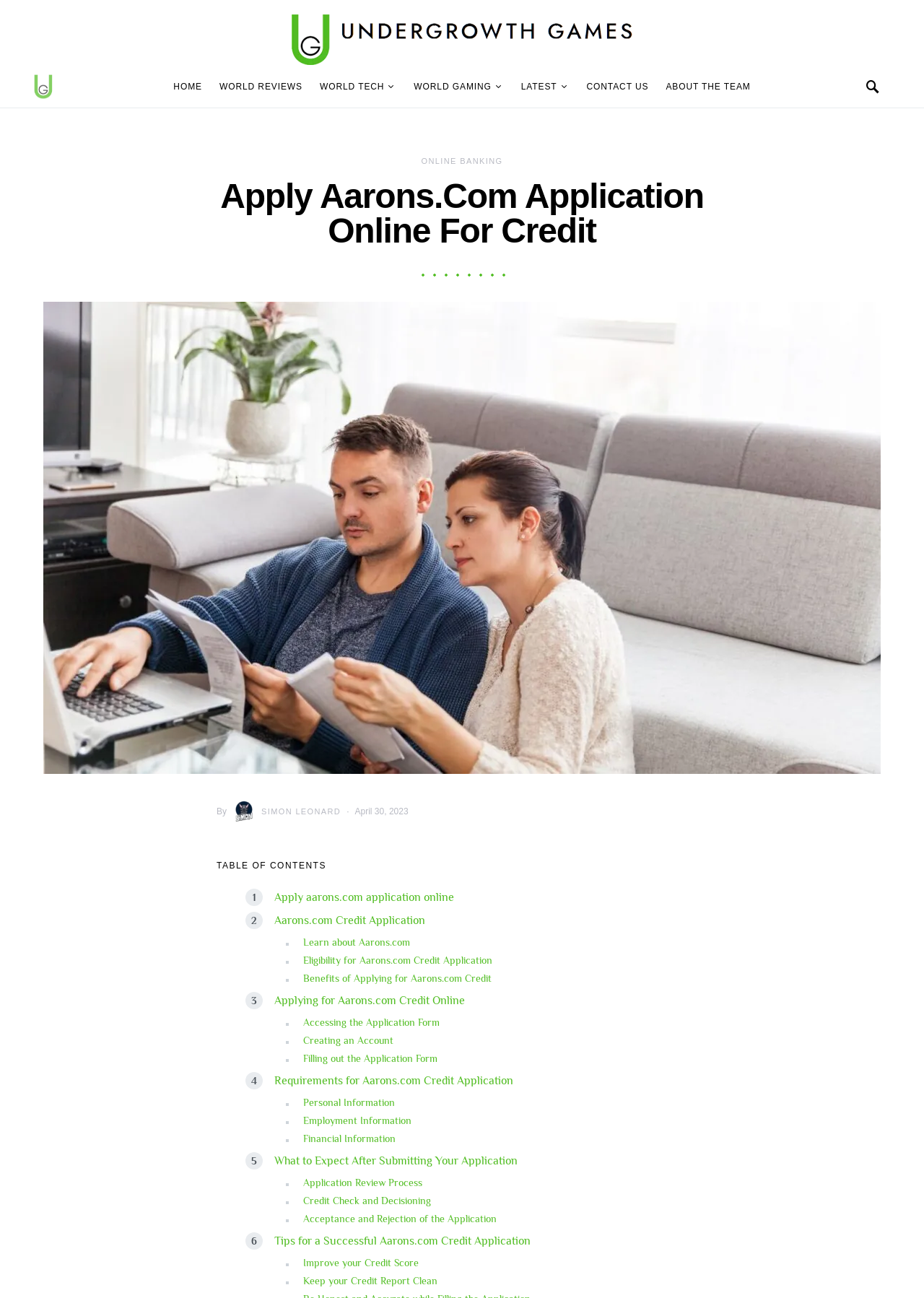What is the website about?
Use the information from the image to give a detailed answer to the question.

Based on the webpage content, it appears that the website is focused on providing information and guidance on how to apply for credit with Aarons.com. The webpage contains various links and sections that explain the application process, eligibility, benefits, and requirements for Aarons.com credit application.